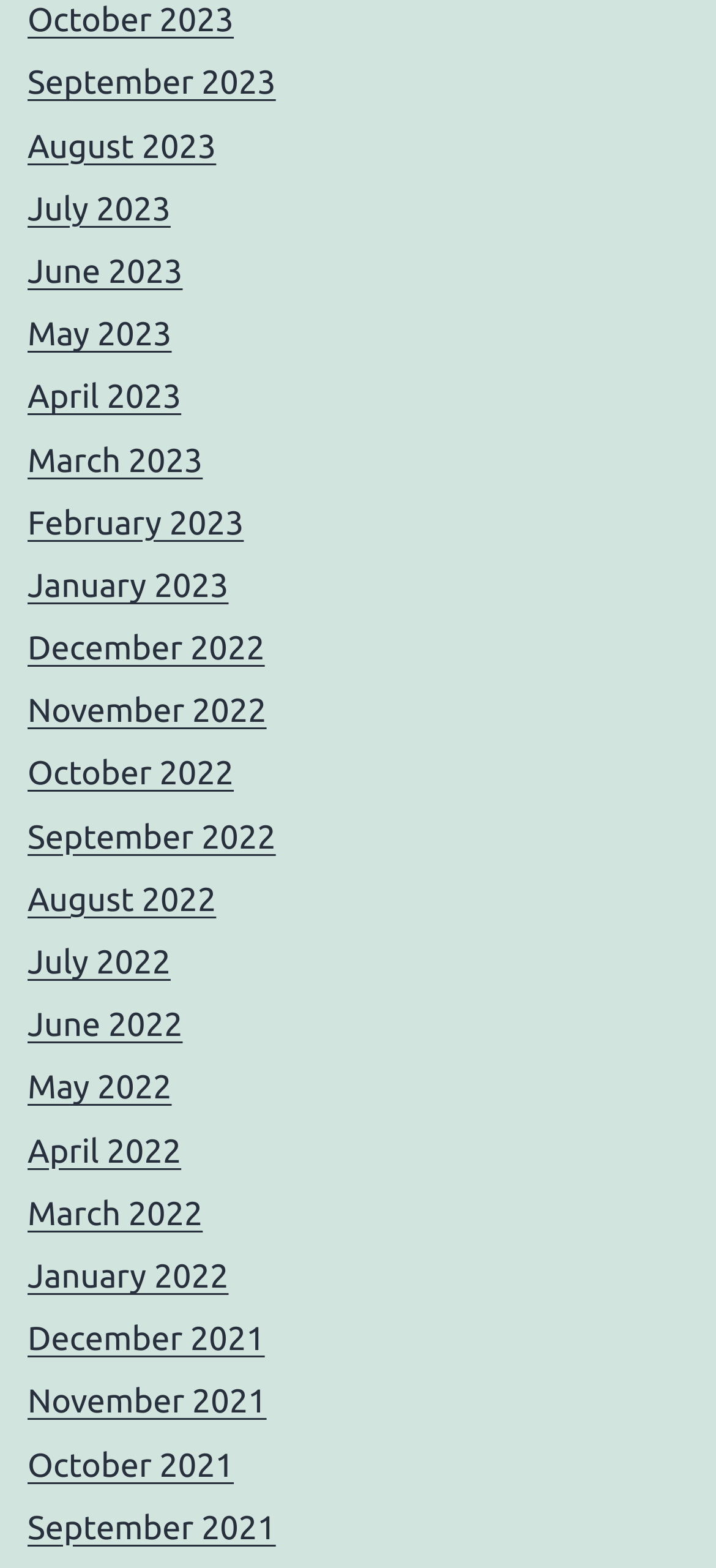Are the months listed in chronological order?
Based on the content of the image, thoroughly explain and answer the question.

By examining the list of links, I can see that the months are listed in a consistent order, with the most recent month at the top and the earliest month at the bottom, which suggests that they are in chronological order.